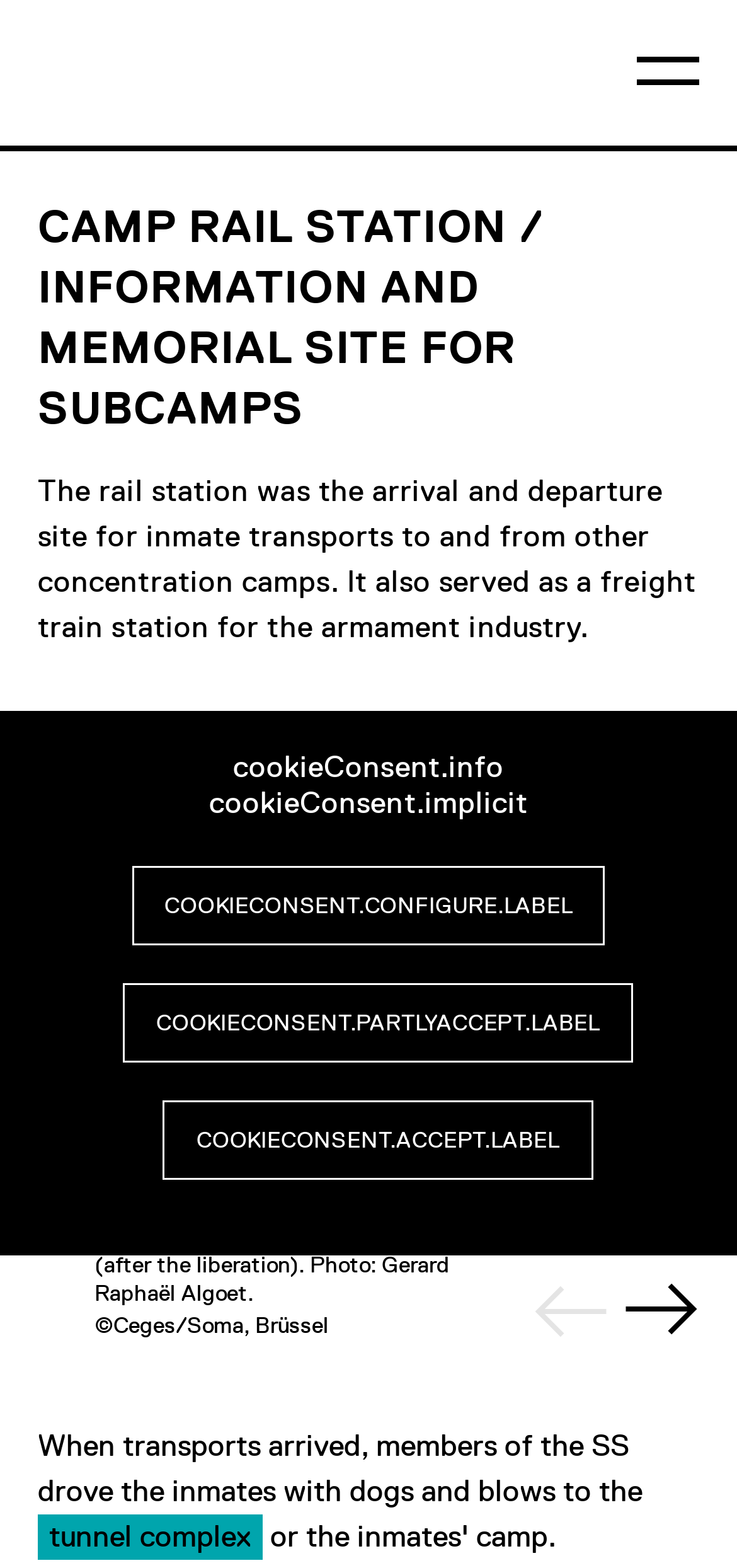Explain the webpage's layout and main content in detail.

The webpage is about the Mittelbau-Dora Memorial, specifically the Camp Rail Station and its history as an information and memorial site for subcamps. At the top of the page, there is a navigation menu with a logo of the Mittelbau-Dora Memorial on the left side. Below the navigation menu, there is a header section with a prominent heading that reads "CAMP RAIL STATION / INFORMATION AND MEMORIAL SITE FOR SUBCAMPS". 

Underneath the header, there is a paragraph of text that describes the rail station's role in inmate transports and the armament industry. To the right of this text, there are navigation buttons for a slideshow, with a "Next slide" button and a disabled "Previous slide" button. 

The main content of the page is an image with a caption, which is part of a slideshow. The image shows a view from the entrance of a driving gallery to the industrial area of the Dora camp in 1945, after liberation. The caption provides more information about the image, including the photographer and copyright information. 

Below the image, there is a block of text that describes the treatment of inmates when transports arrived, and a button that links to more information about the tunnel complex. At the bottom of the page, there is another navigation menu with a "Visit" label. 

In the lower left corner of the page, there are cookie consent buttons, allowing users to configure, partly accept, or fully accept cookies.